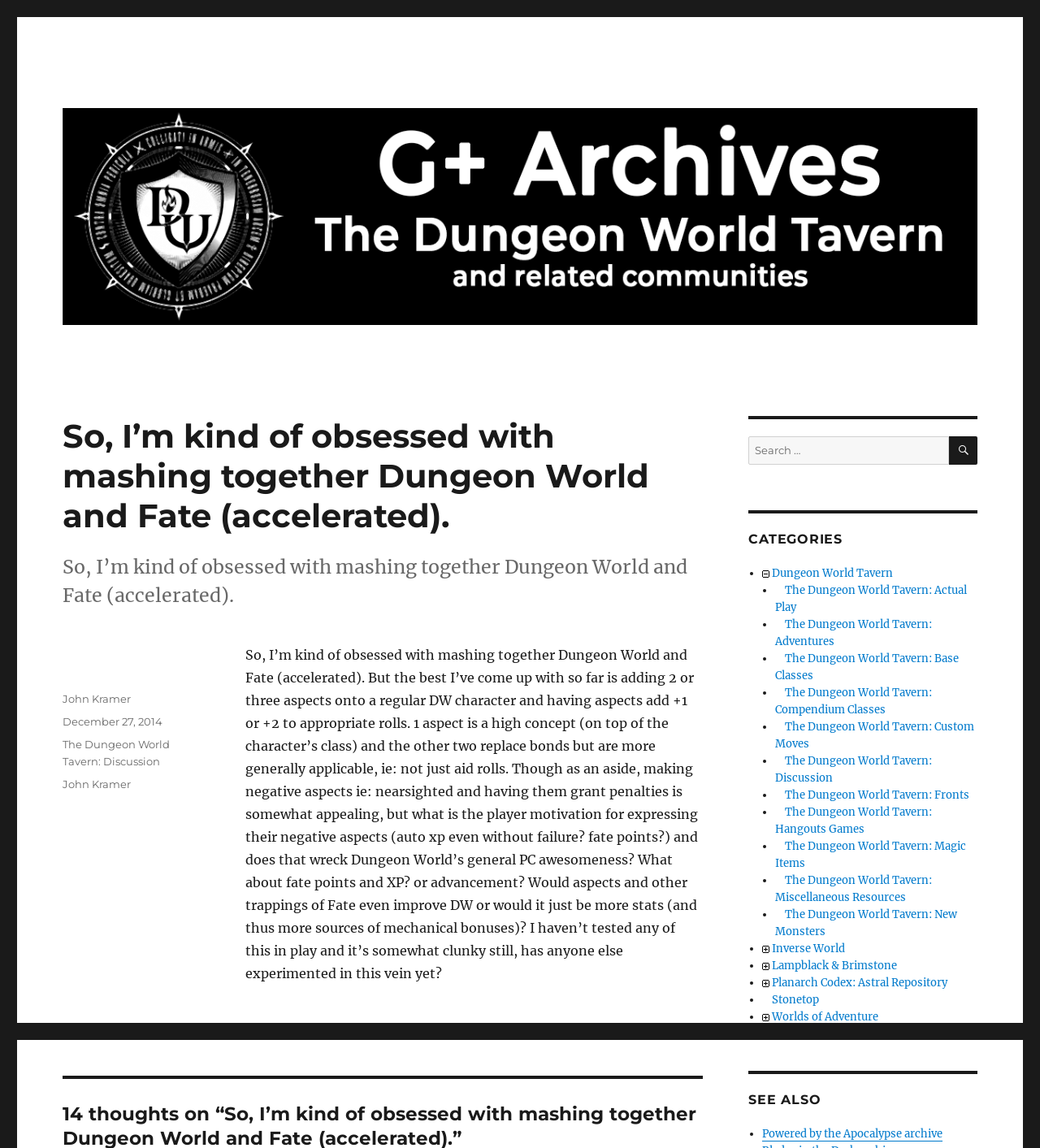Please identify and generate the text content of the webpage's main heading.

So, I’m kind of obsessed with mashing together Dungeon World and Fate (accelerated).